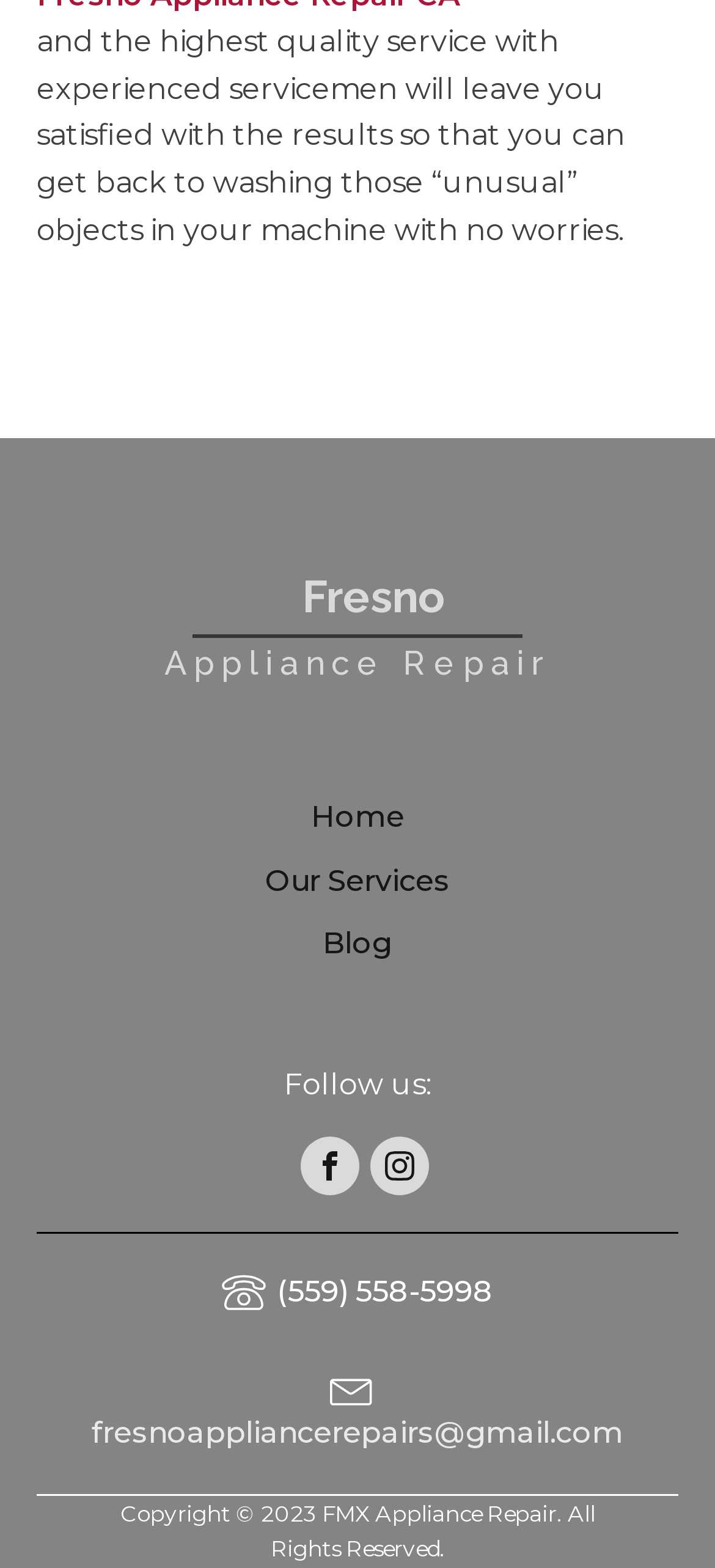How many social media platforms are linked?
Give a one-word or short-phrase answer derived from the screenshot.

2